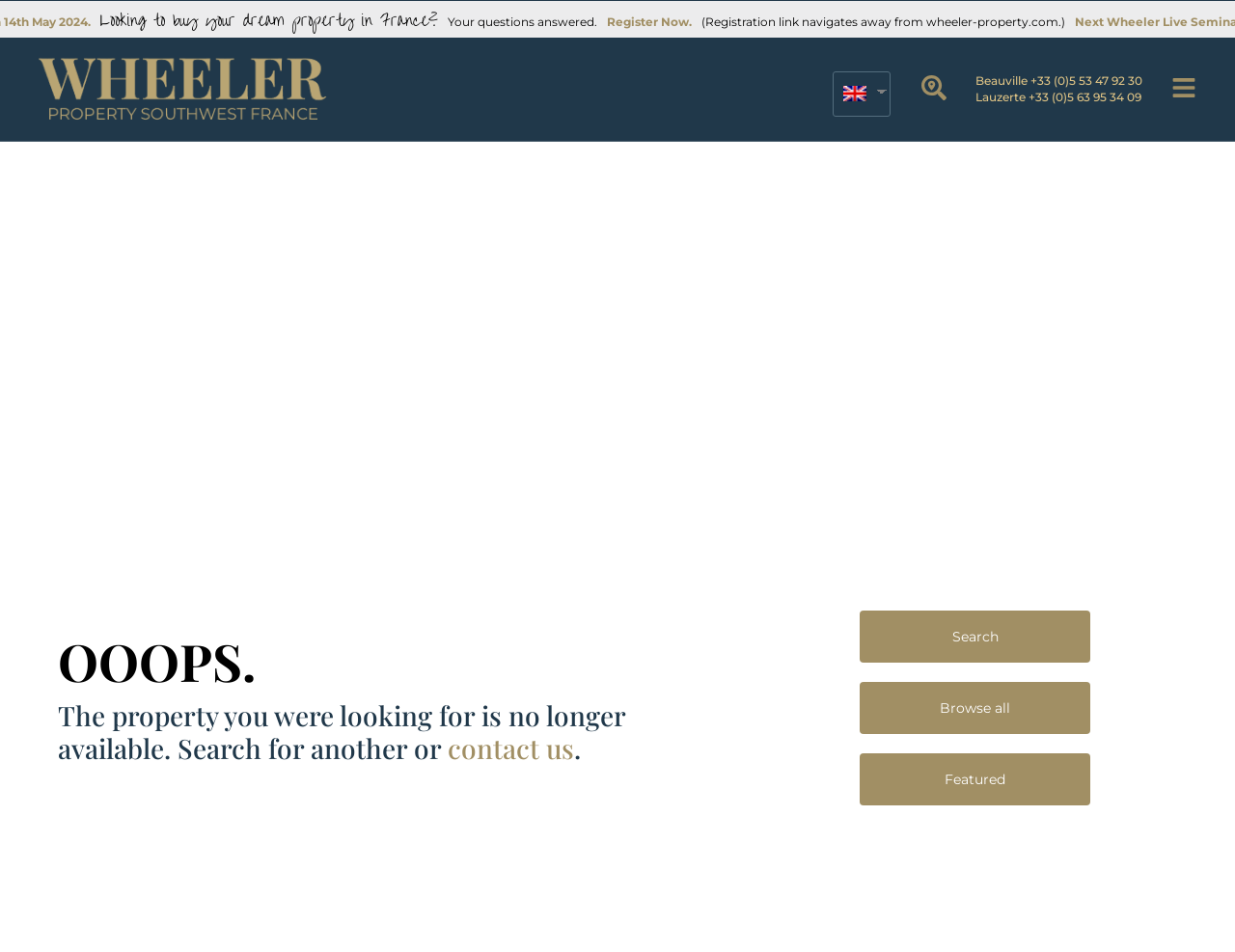Select the bounding box coordinates of the element I need to click to carry out the following instruction: "Report this page".

None